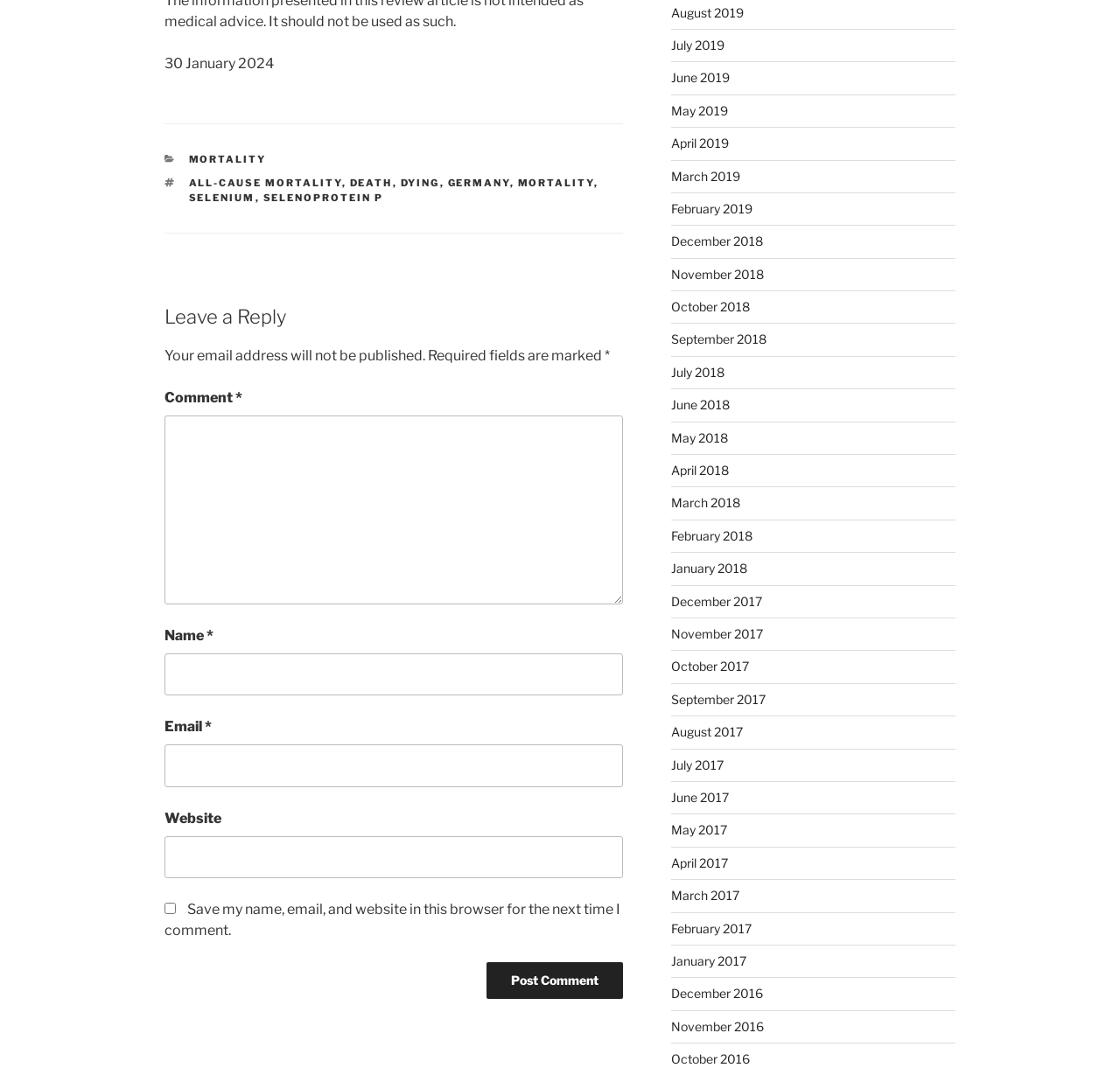Determine the bounding box coordinates for the region that must be clicked to execute the following instruction: "Click on the 'Post Comment' button".

[0.435, 0.901, 0.556, 0.935]